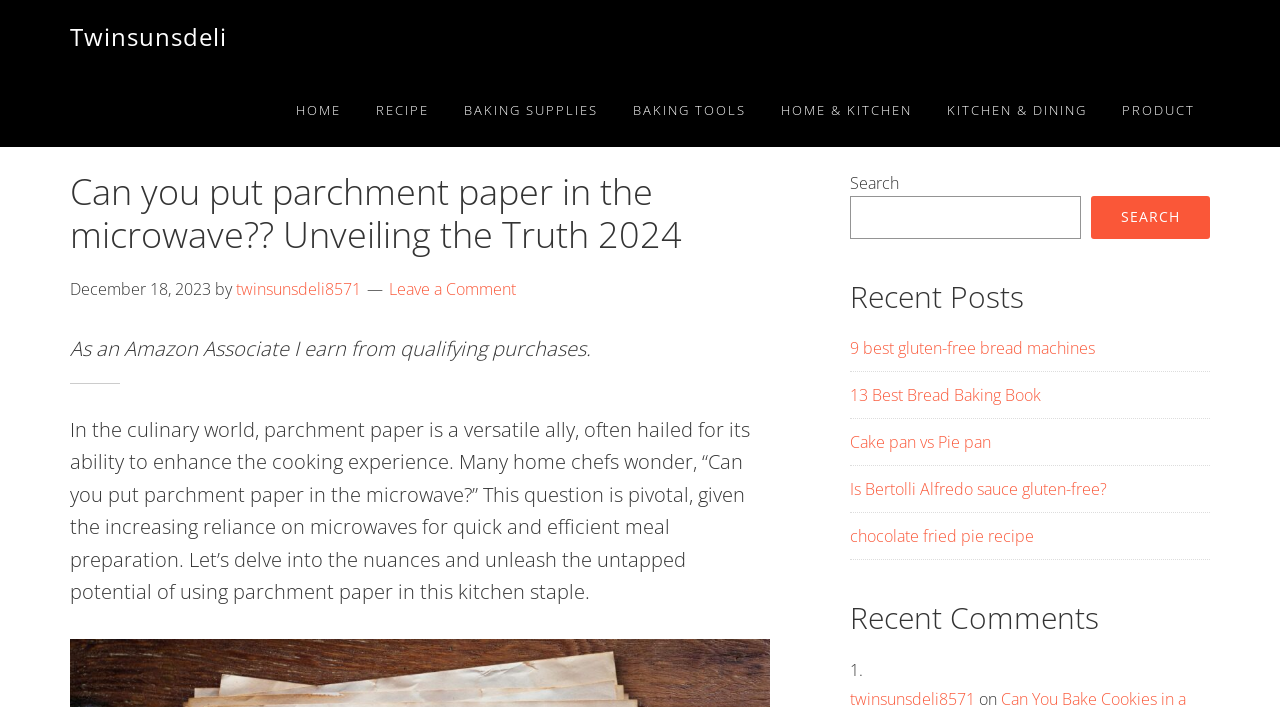Locate the primary heading on the webpage and return its text.

Can you put parchment paper in the microwave?? Unveiling the Truth 2024